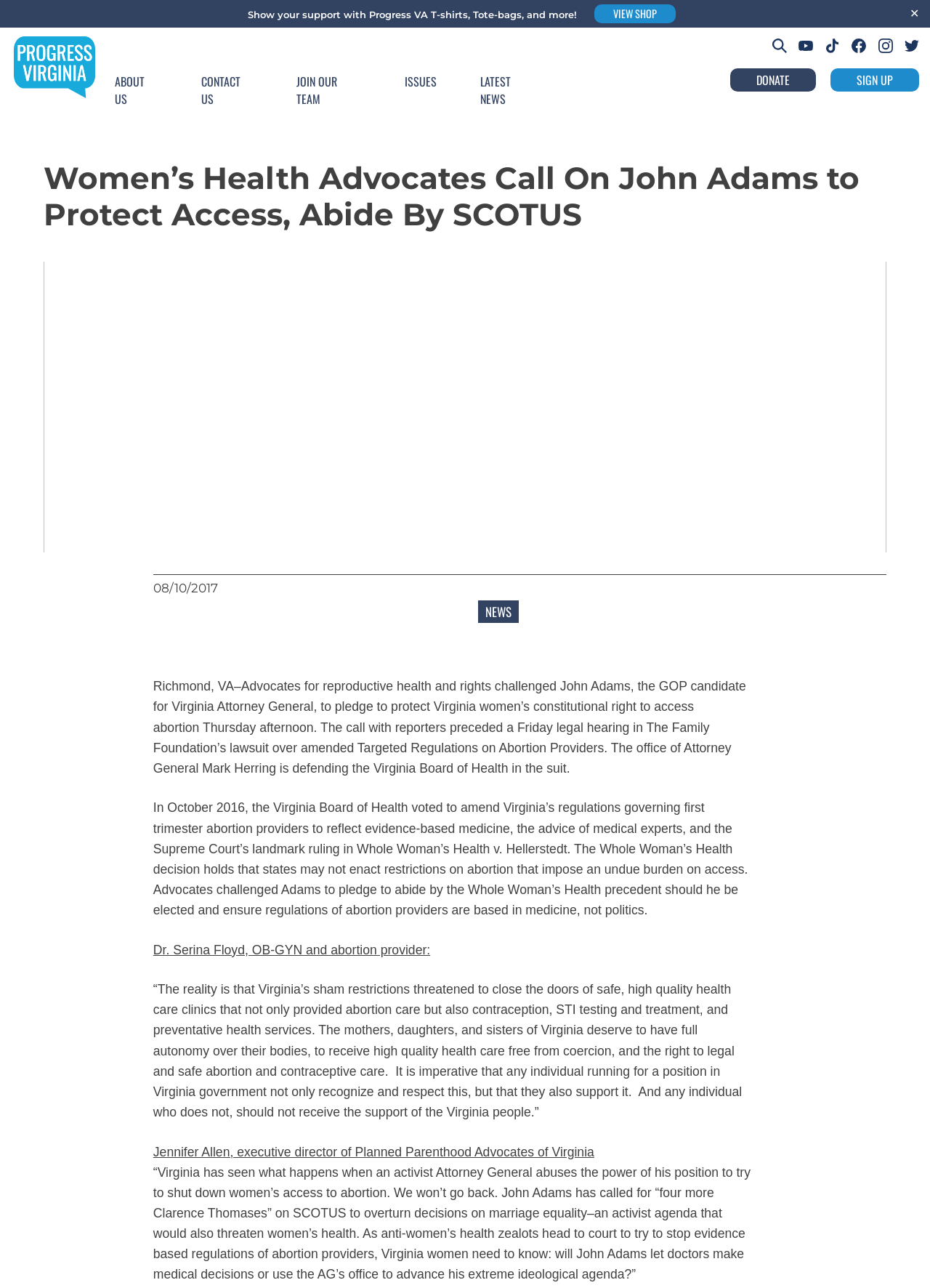What is the name of the organization mentioned in the webpage?
Look at the screenshot and respond with one word or a short phrase.

Planned Parenthood Advocates of Virginia